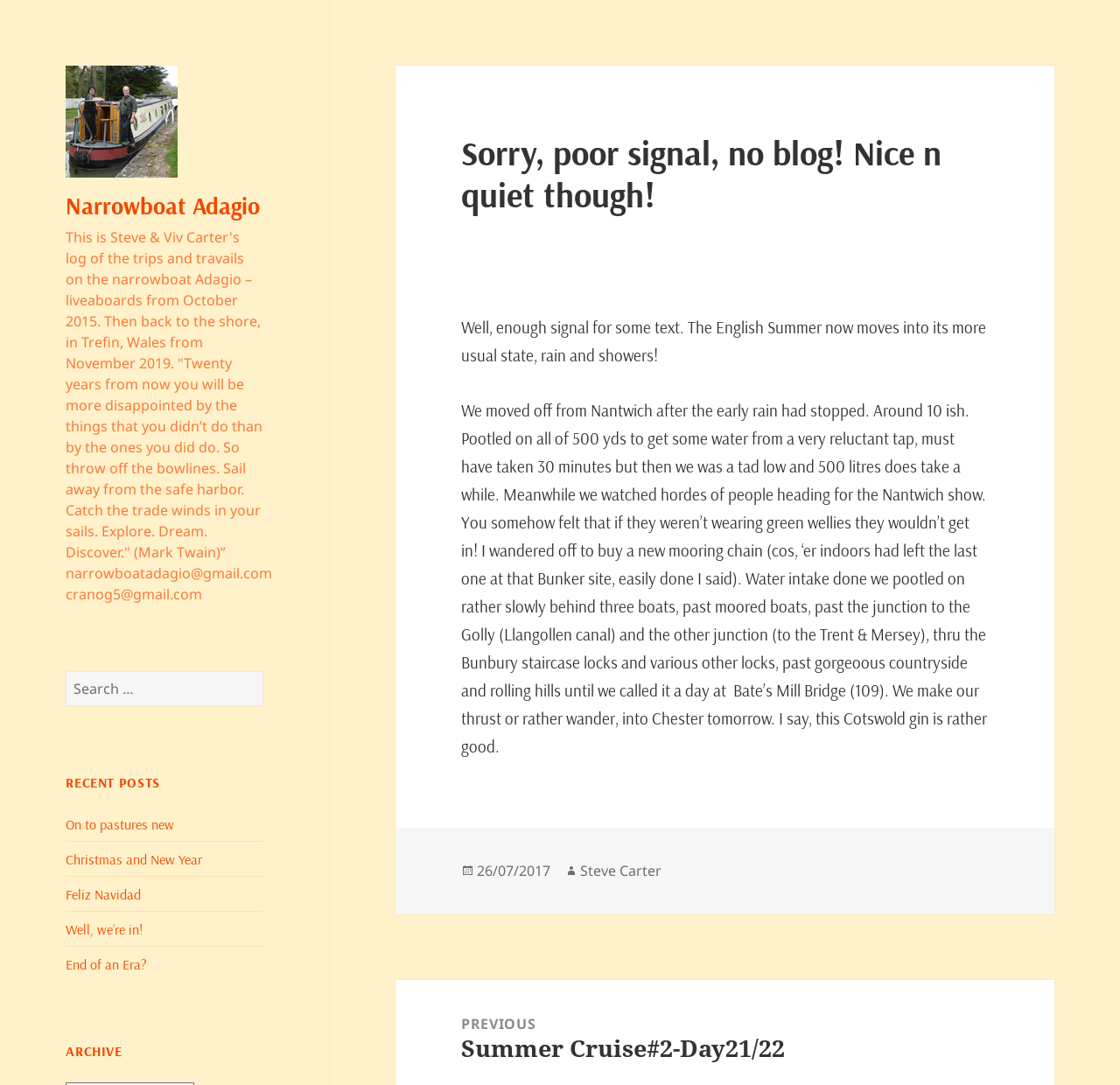Extract the bounding box coordinates for the HTML element that matches this description: "parent_node: Narrowboat Adagio". The coordinates should be four float numbers between 0 and 1, i.e., [left, top, right, bottom].

[0.059, 0.101, 0.159, 0.12]